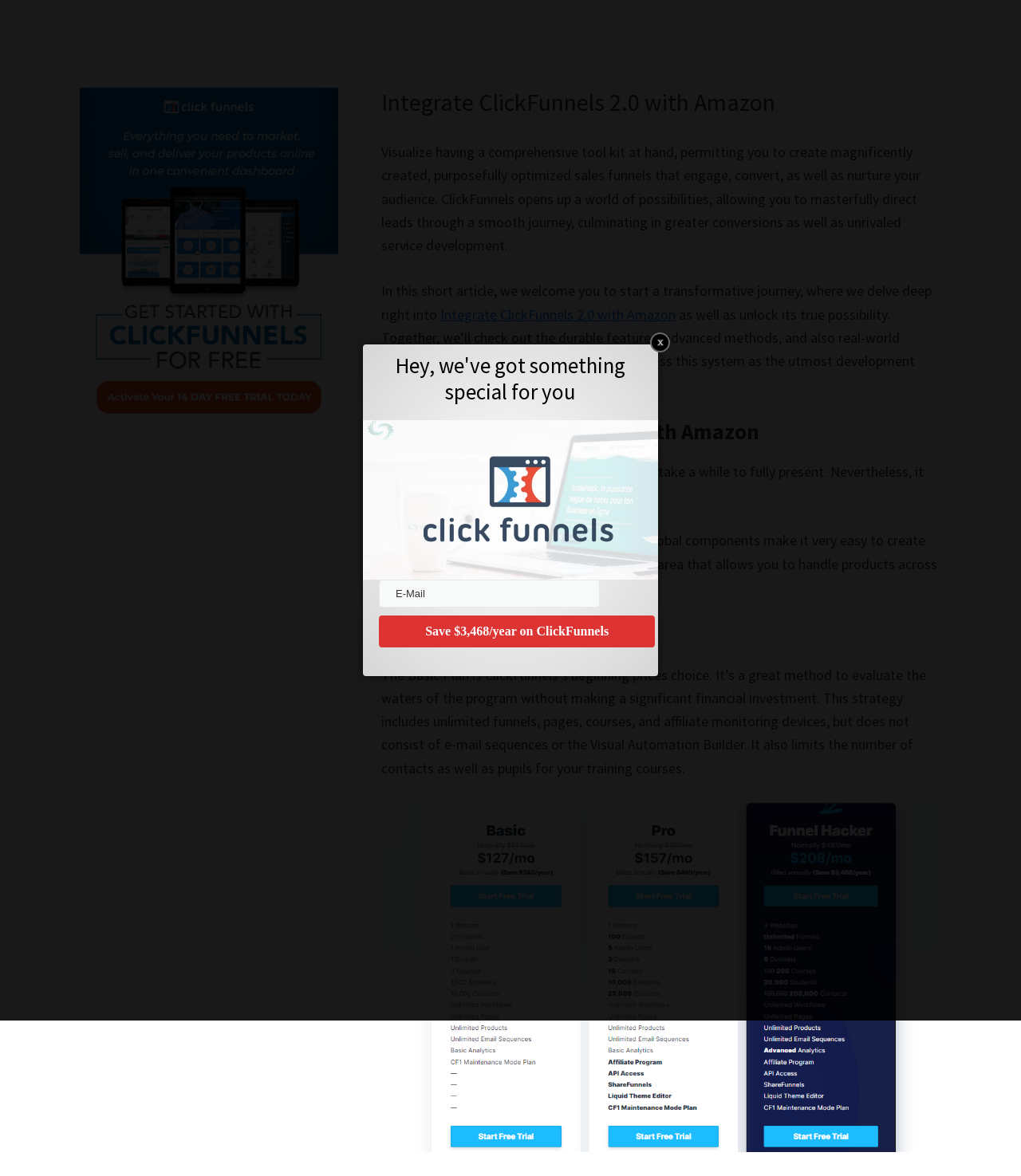Find the bounding box coordinates of the UI element according to this description: "Integrate ClickFunnels 2.0 with Amazon".

[0.431, 0.259, 0.662, 0.275]